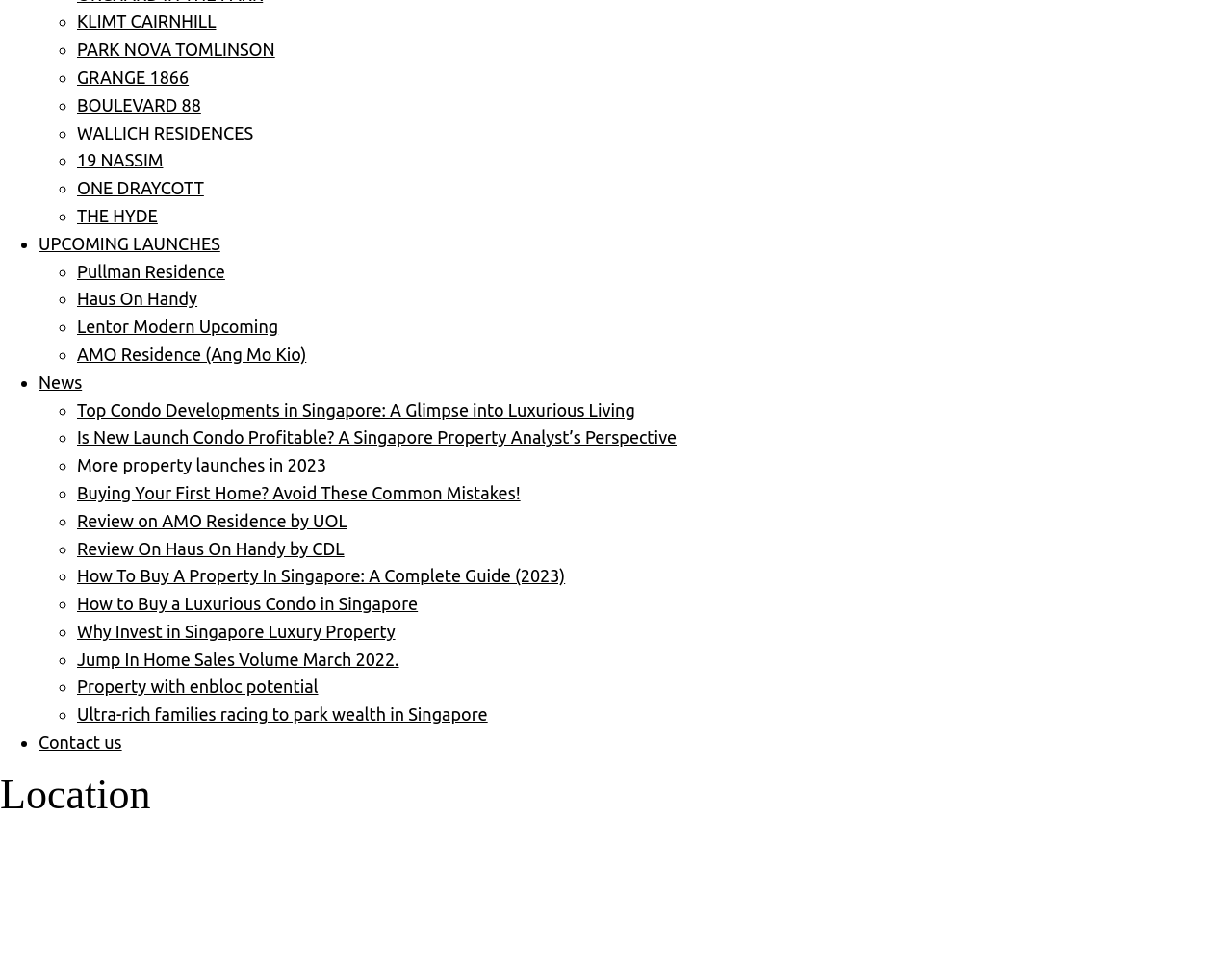Determine the bounding box coordinates for the area that should be clicked to carry out the following instruction: "View Location".

[0.0, 0.797, 1.0, 0.84]